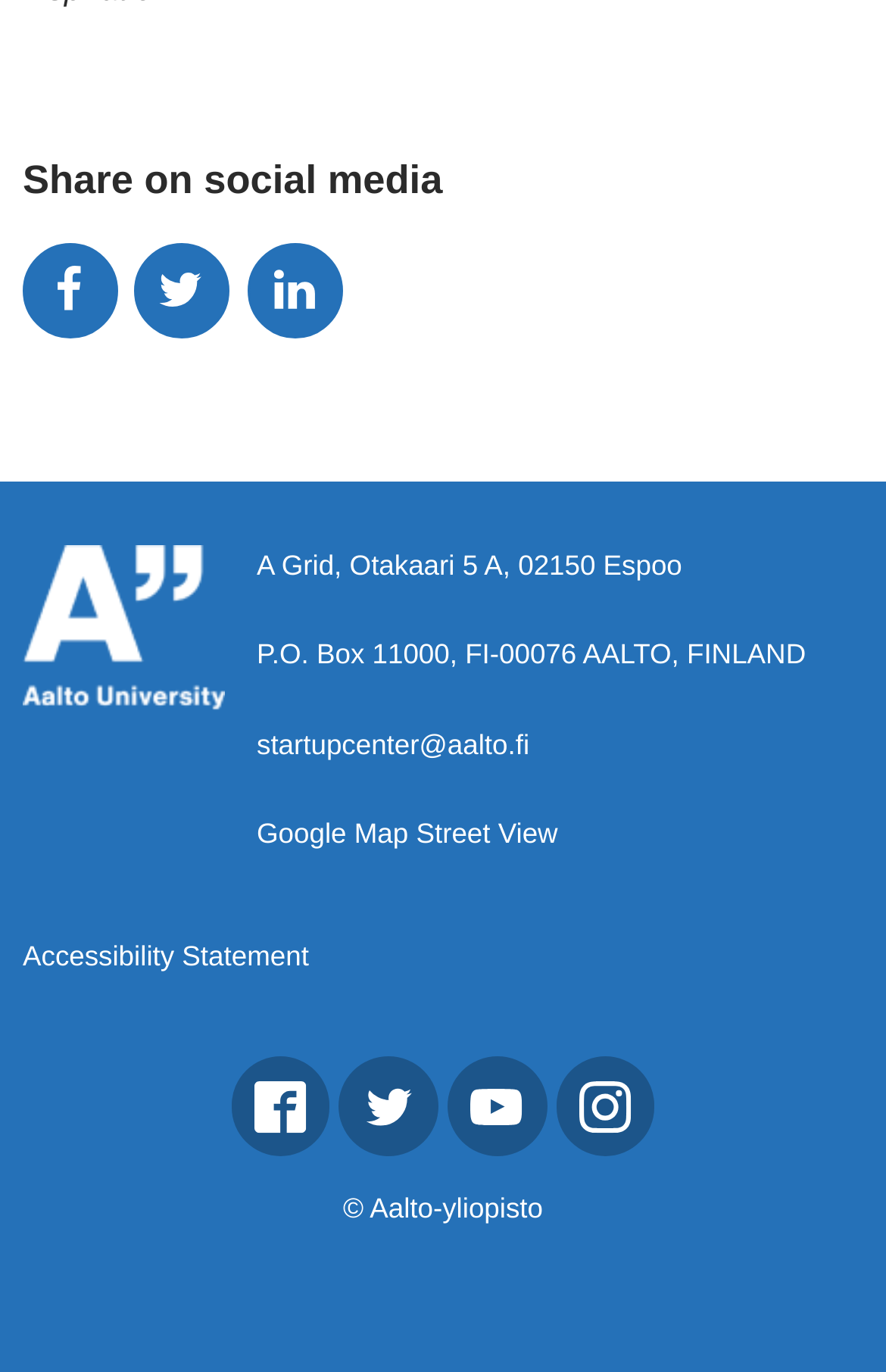Give a short answer to this question using one word or a phrase:
What is the address of Aalto Startup Center?

A Grid, Otakaari 5 A, 02150 Espoo